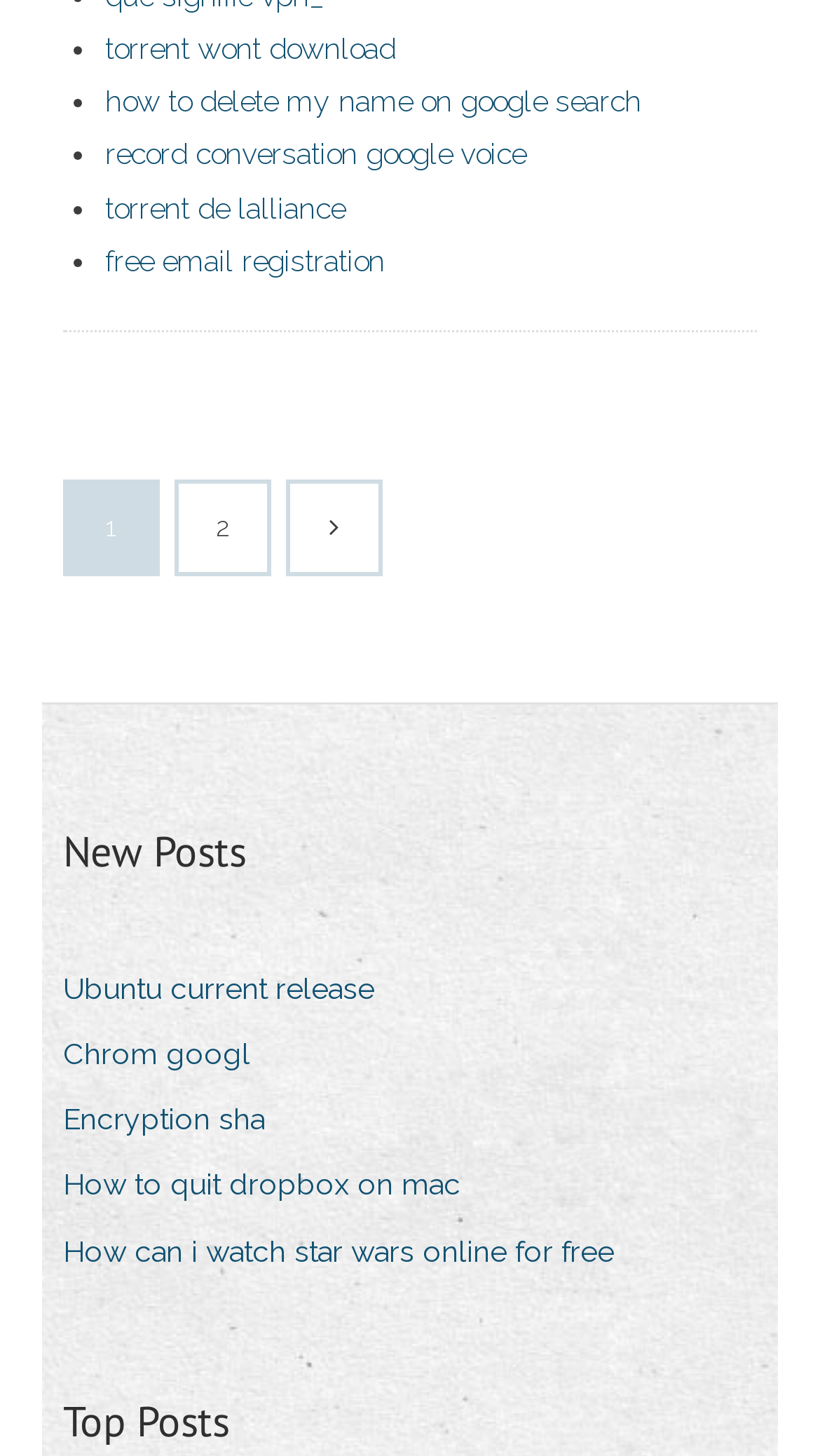How many navigation links are there?
Please give a detailed and elaborate answer to the question based on the image.

There are two navigation links, '1' and '2', located under the navigation element 'Записи' with bounding boxes of [0.128, 0.351, 0.144, 0.373] and [0.218, 0.332, 0.326, 0.393] respectively.